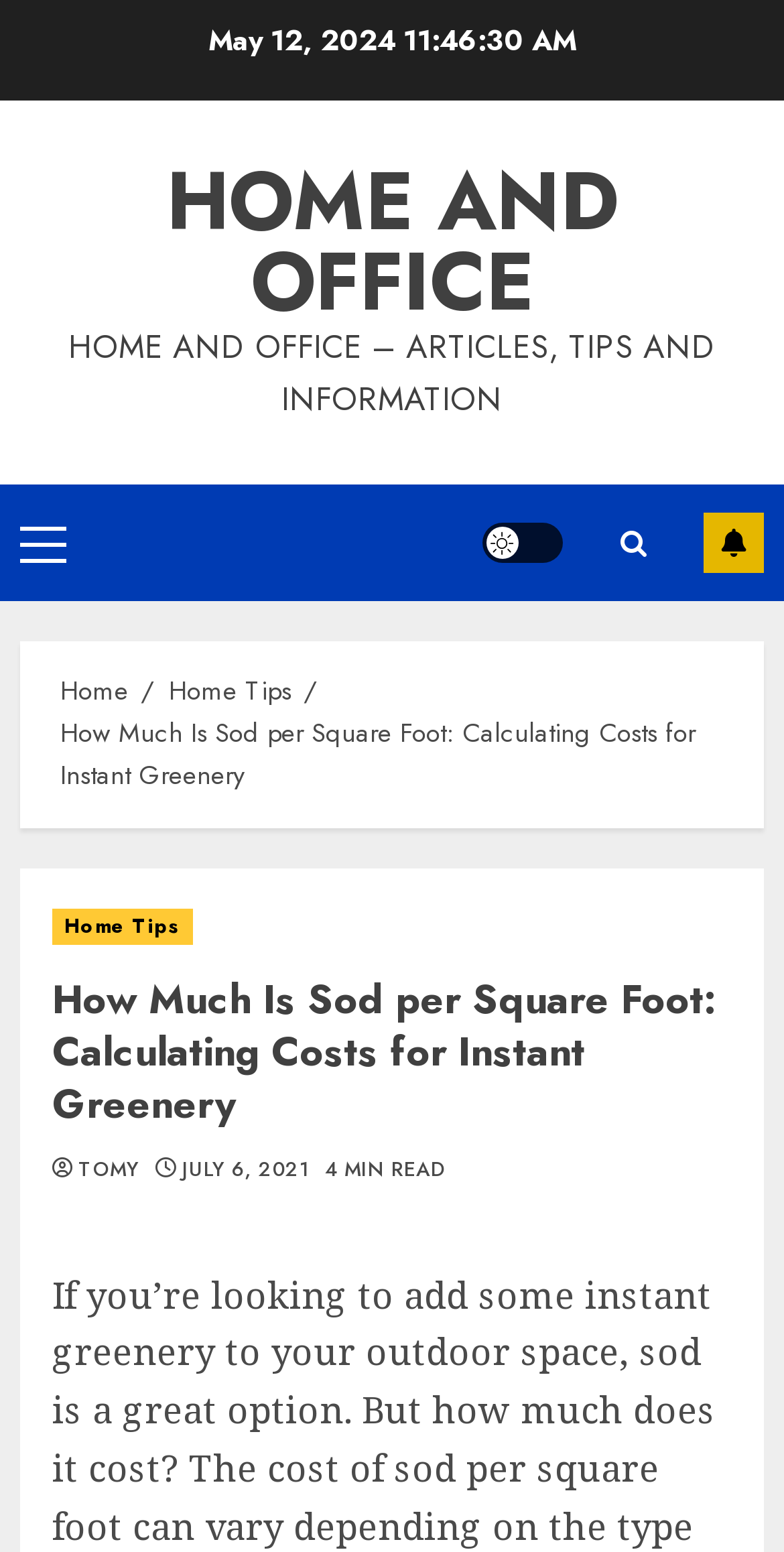Identify and provide the title of the webpage.

How Much Is Sod per Square Foot: Calculating Costs for Instant Greenery